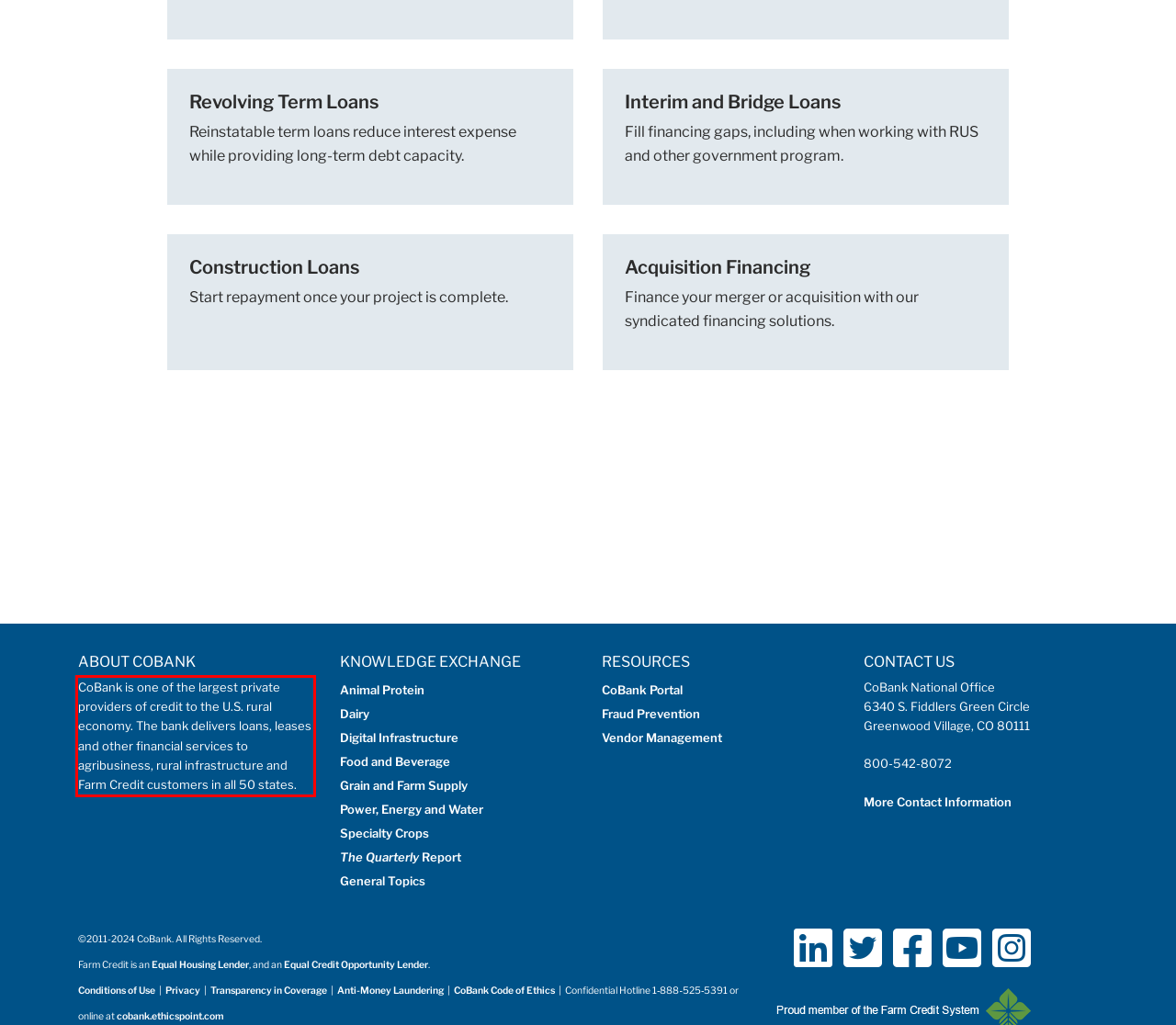You are presented with a screenshot containing a red rectangle. Extract the text found inside this red bounding box.

CoBank is one of the largest private providers of credit to the U.S. rural economy. The bank delivers loans, leases and other financial services to agribusiness, rural infrastructure and Farm Credit customers in all 50 states.